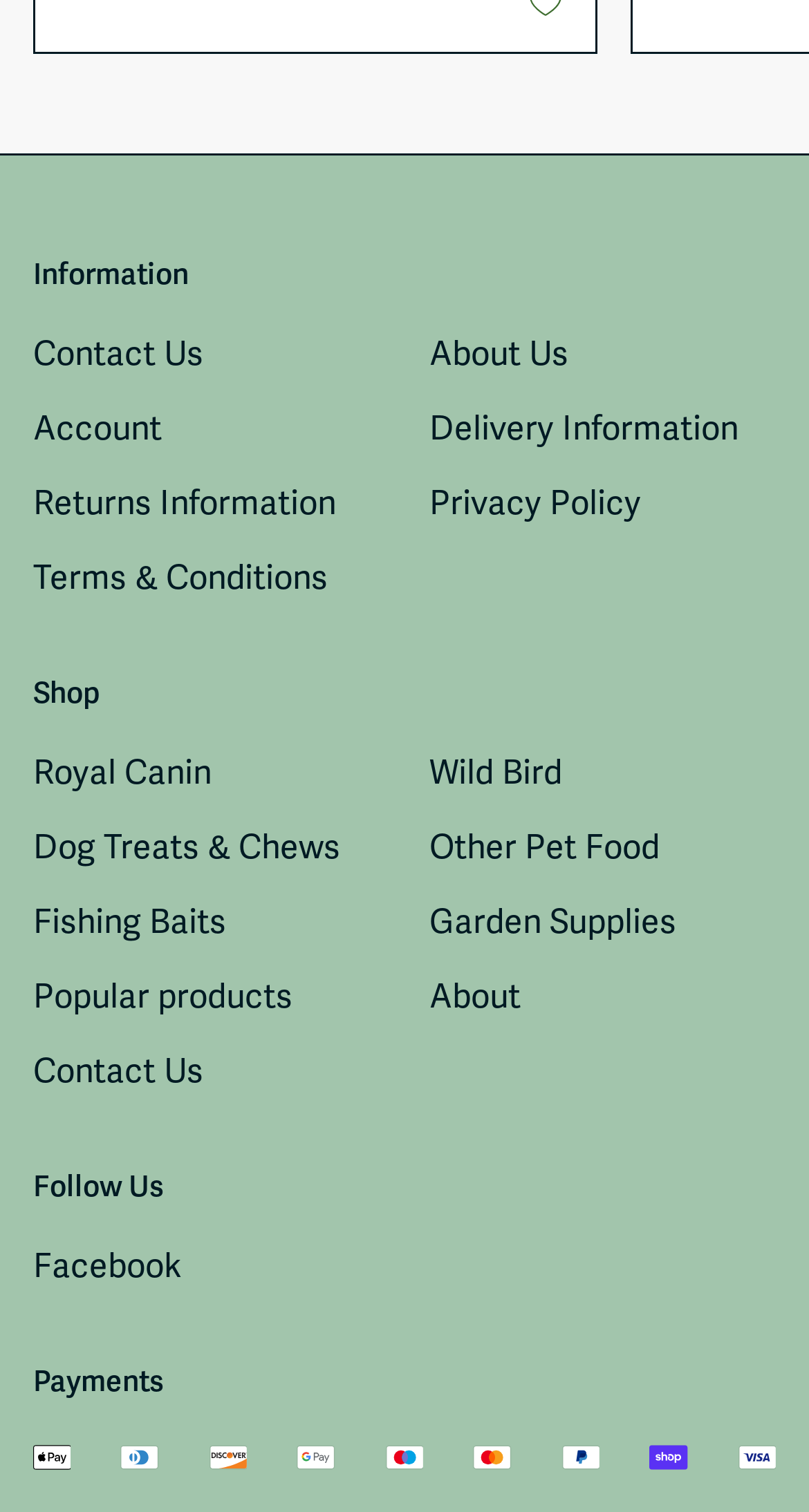What is the purpose of the 'Information' section? Analyze the screenshot and reply with just one word or a short phrase.

To provide product information